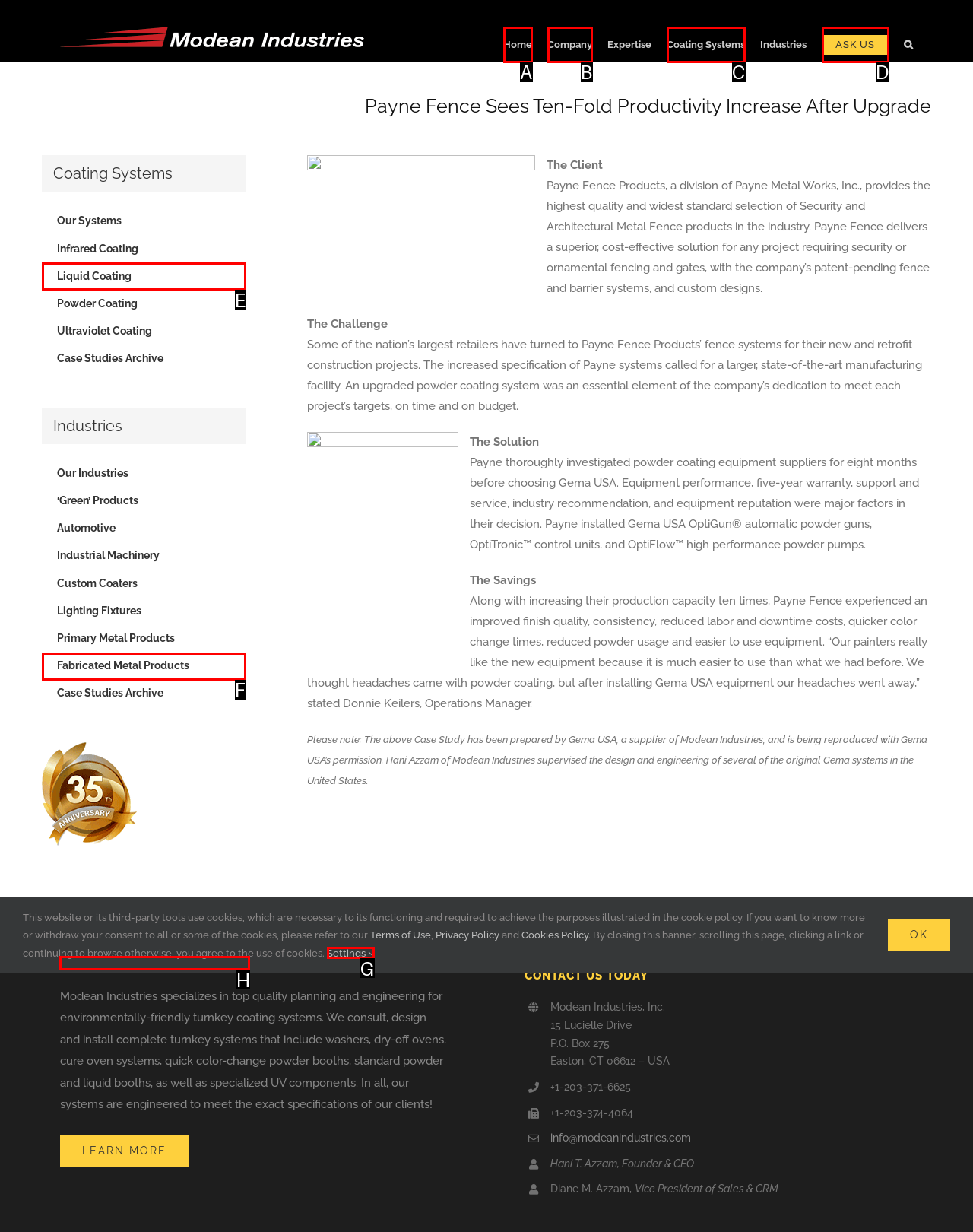Which UI element corresponds to this description: Company
Reply with the letter of the correct option.

B